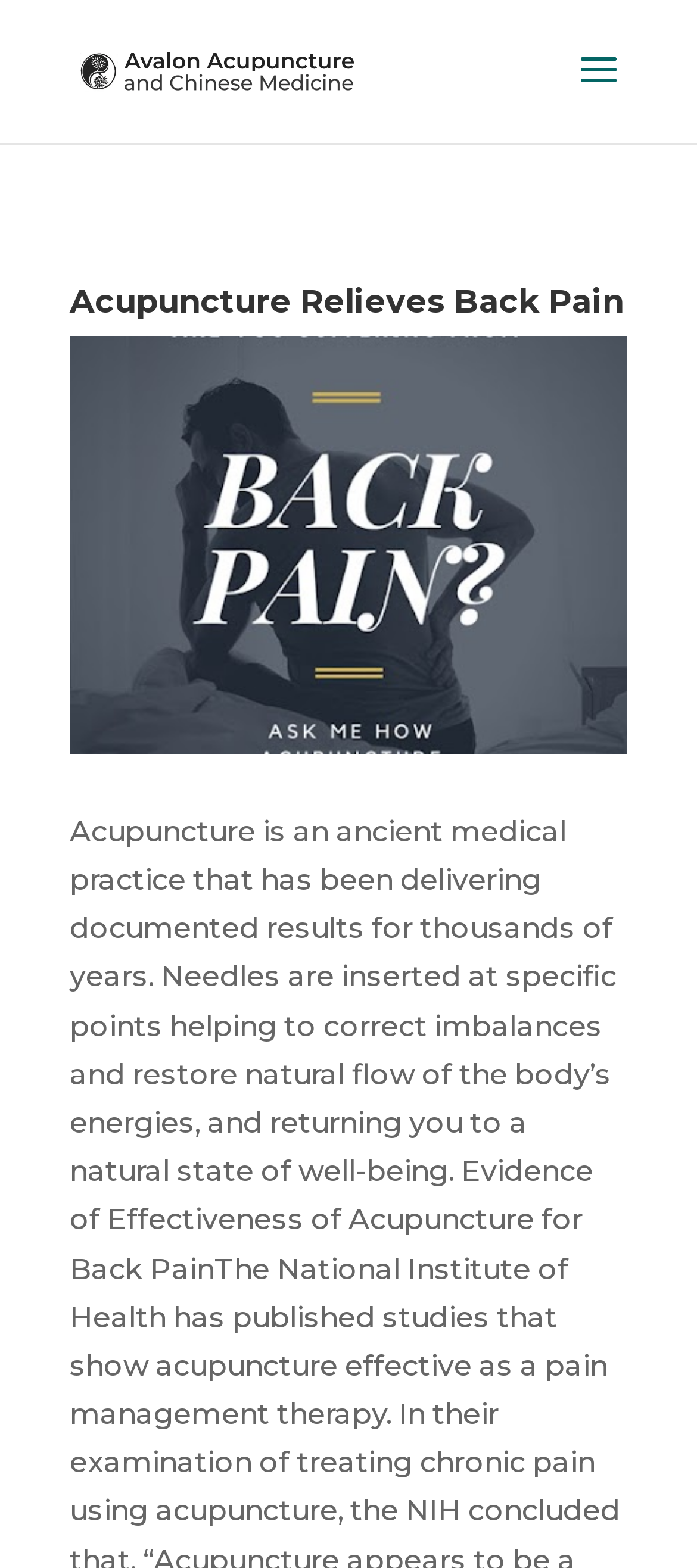Please determine and provide the text content of the webpage's heading.

Acupuncture Relieves Back Pain